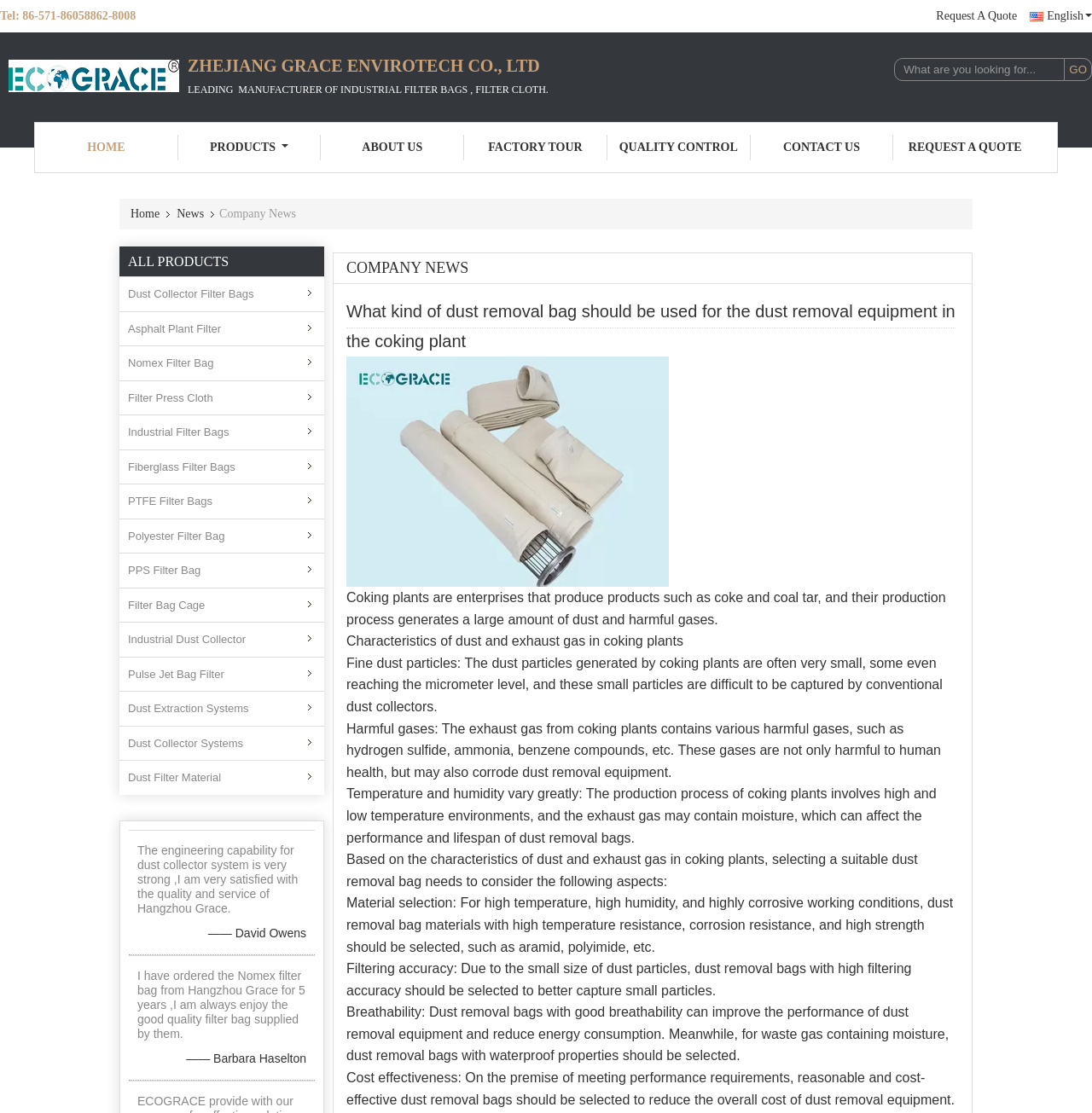What is the recommended material for dust removal bags in high temperature environments?
Using the visual information, answer the question in a single word or phrase.

Aramid or polyimide